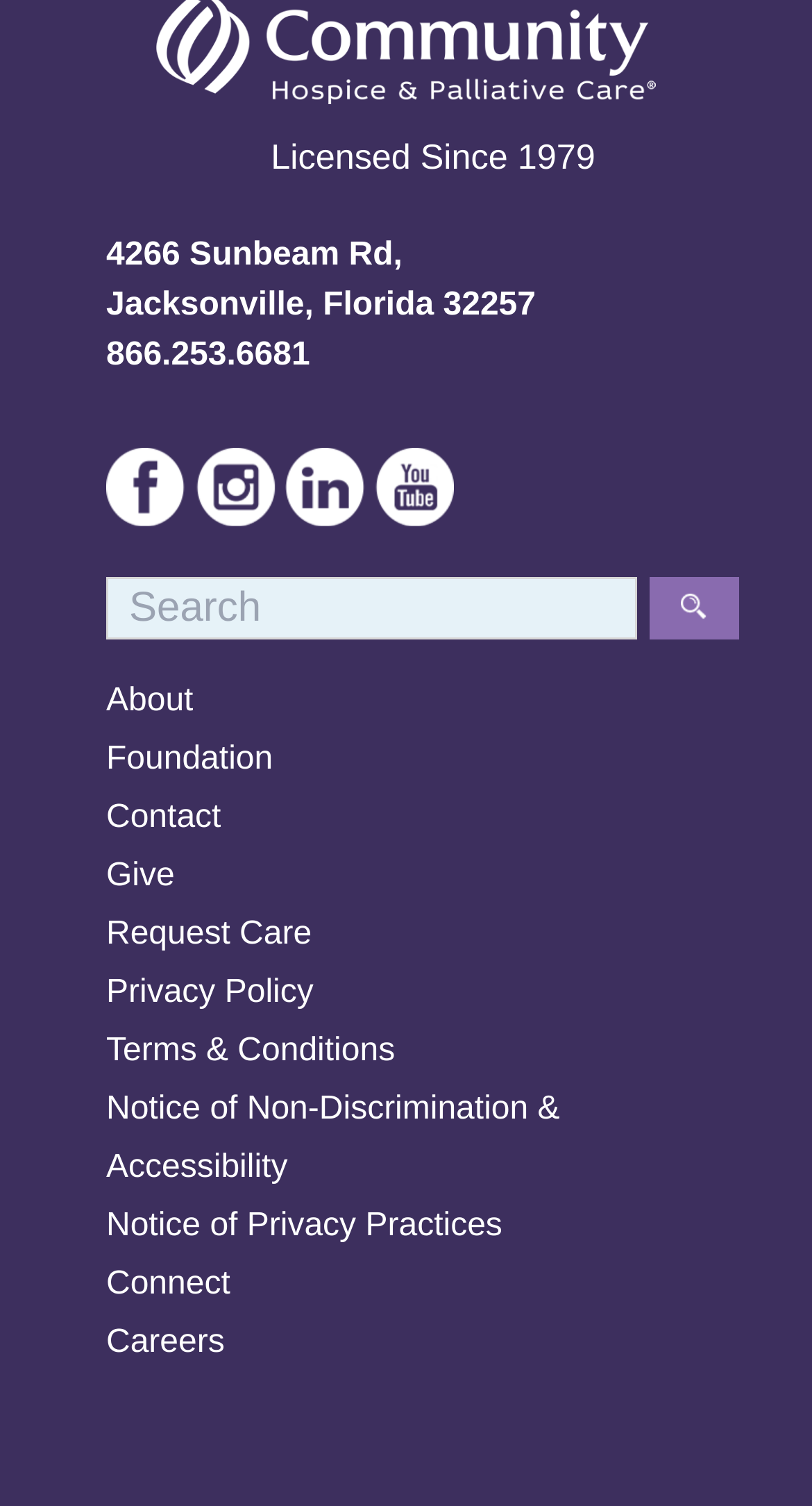Please determine the bounding box coordinates, formatted as (top-left x, top-left y, bottom-right x, bottom-right y), with all values as floating point numbers between 0 and 1. Identify the bounding box of the region described as: Notice of Non-Discrimination & Accessibility

[0.131, 0.725, 0.689, 0.787]